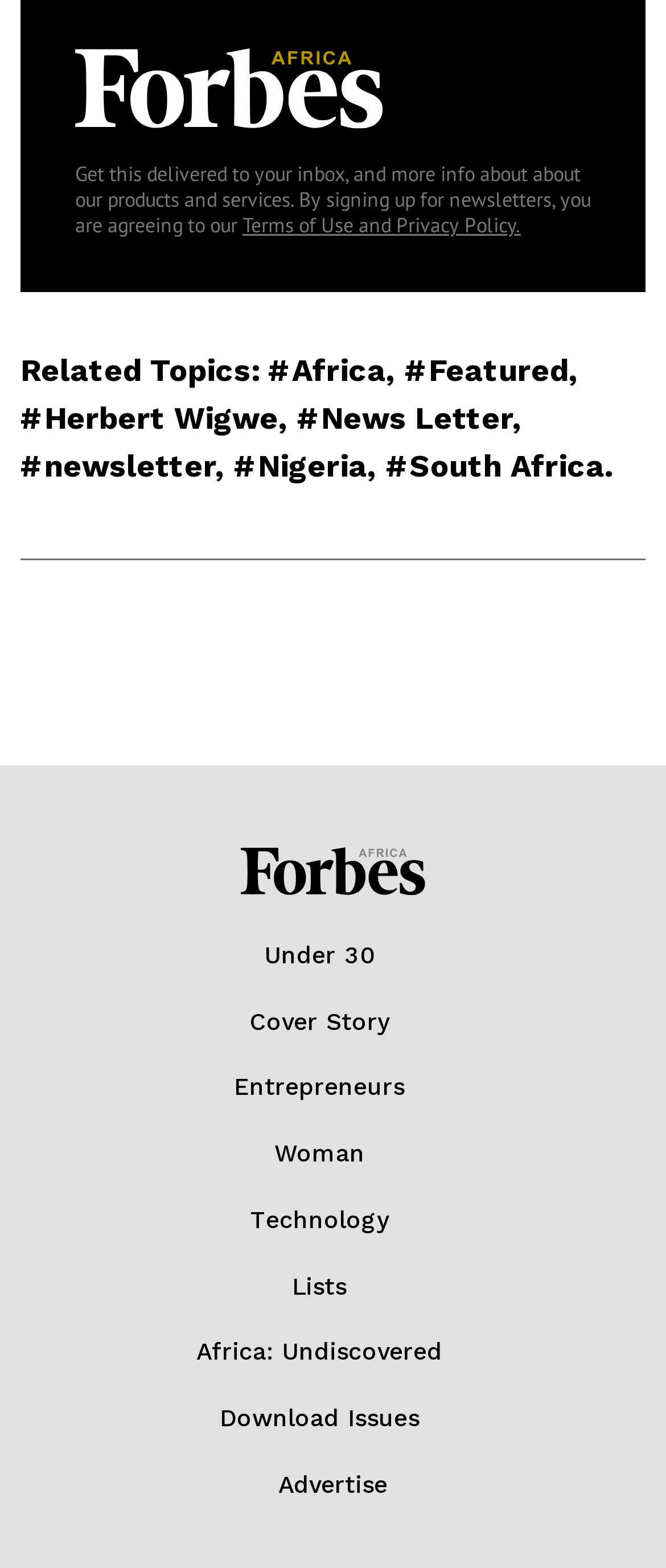Identify the bounding box coordinates of the clickable region to carry out the given instruction: "Sign up for newsletters".

[0.113, 0.102, 0.887, 0.151]